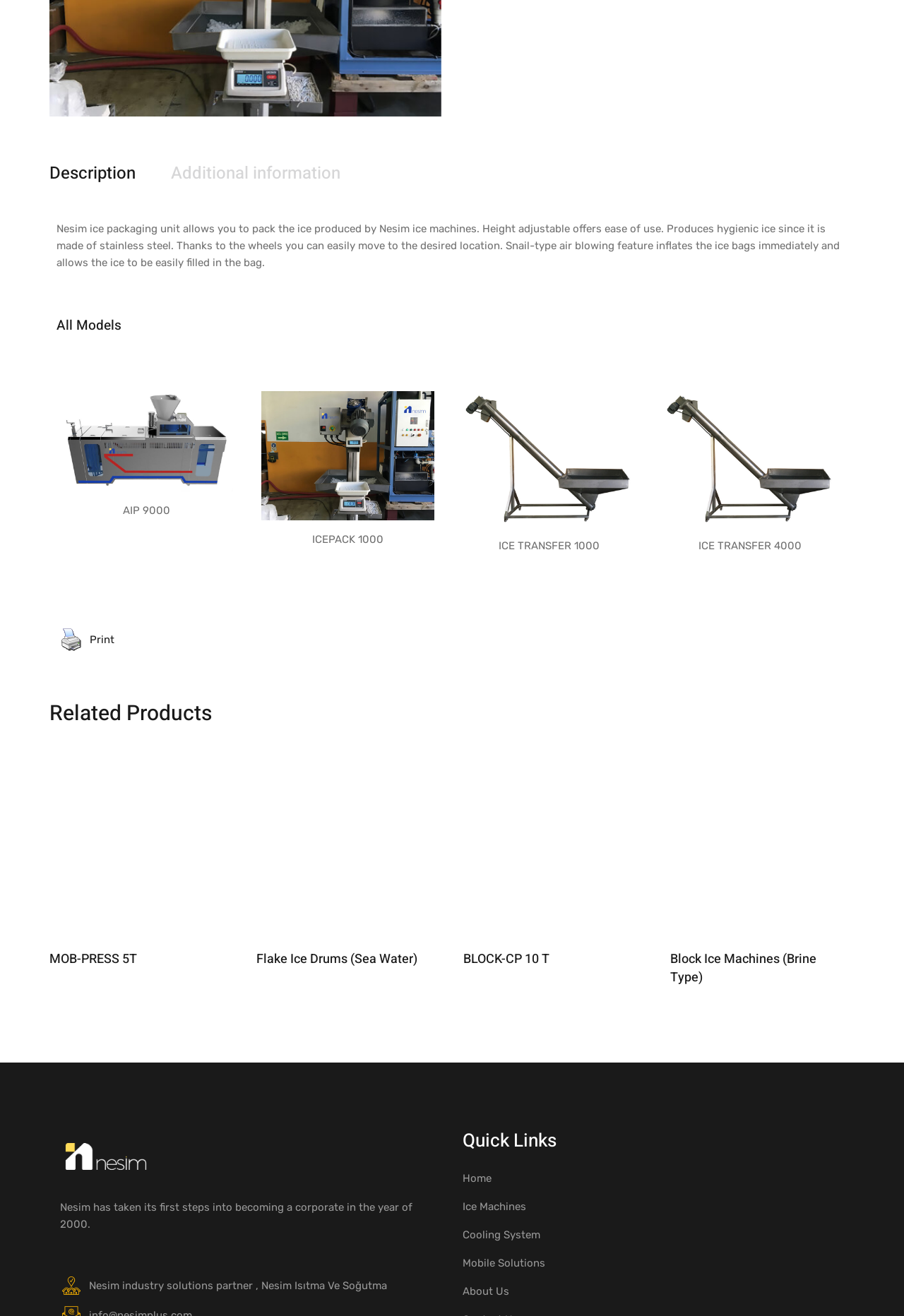Bounding box coordinates must be specified in the format (top-left x, top-left y, bottom-right x, bottom-right y). All values should be floating point numbers between 0 and 1. What are the bounding box coordinates of the UI element described as: parent_node: Name* name="author" placeholder="Name*"

None